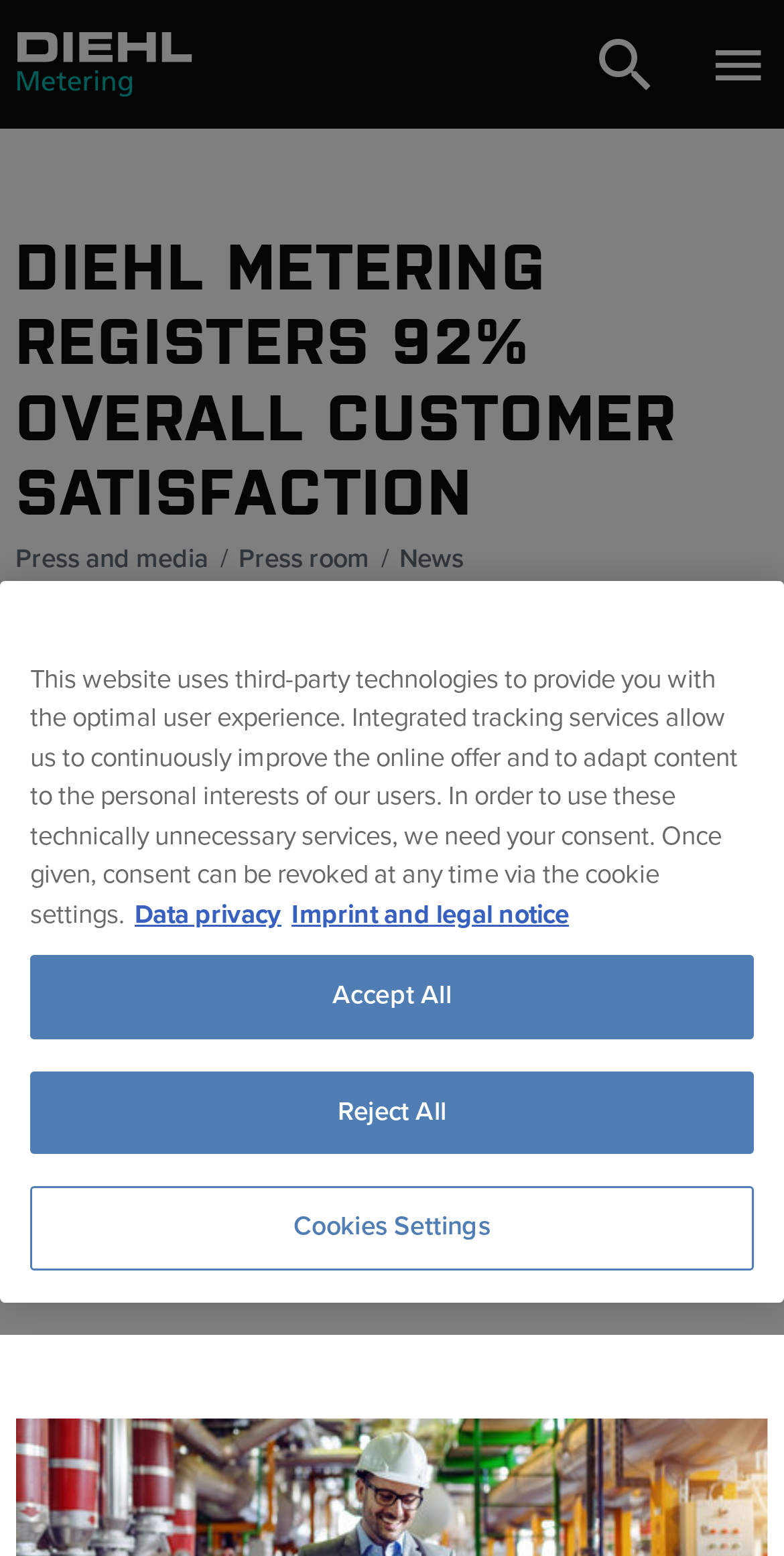What is the date of the news article?
Examine the image and give a concise answer in one word or a short phrase.

2020-10-29